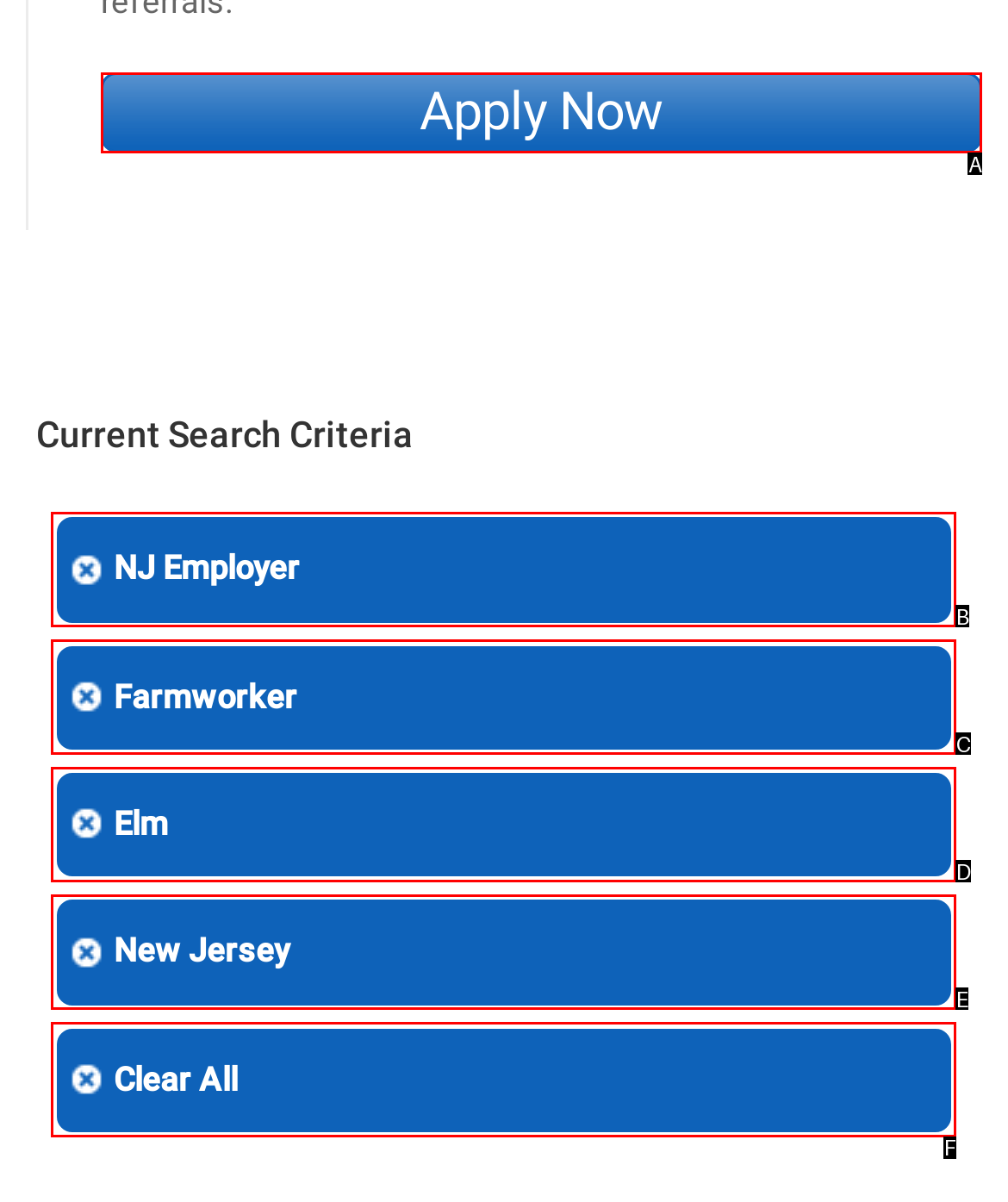Tell me which one HTML element best matches the description: New Jersey
Answer with the option's letter from the given choices directly.

E